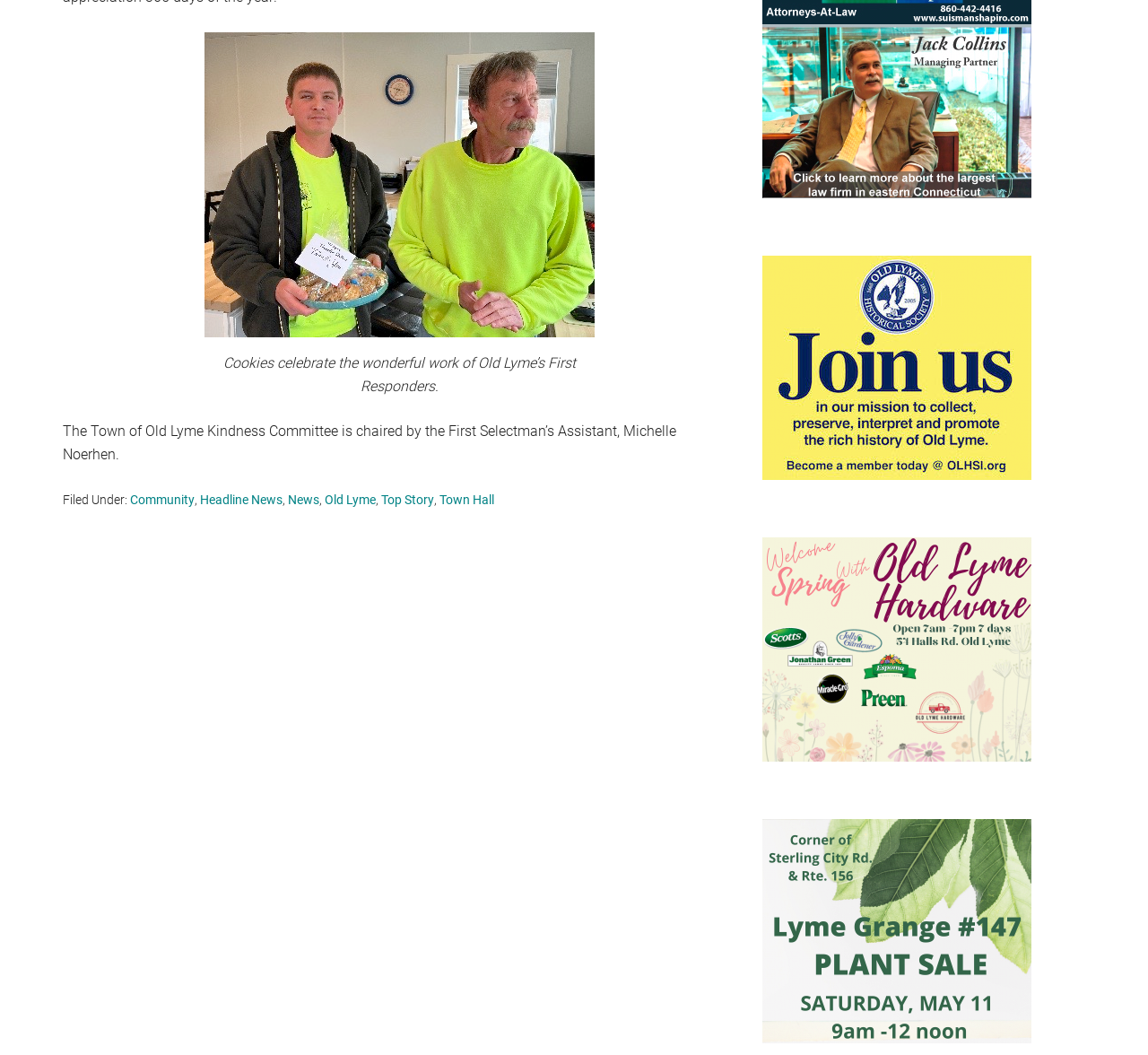Find the bounding box coordinates of the clickable element required to execute the following instruction: "click the 'Community' link". Provide the coordinates as four float numbers between 0 and 1, i.e., [left, top, right, bottom].

[0.113, 0.467, 0.17, 0.48]